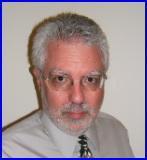Generate a complete and detailed caption for the image.

The image features a man with gray hair and glasses, presenting a thoughtful expression. He is dressed in a formal shirt and a tie, suggesting a professional or academic context. This image is associated with Neil Greenberg, the editor mentioned in the context of a campaign discussion, possibly related to political commentary or analysis. The individual appears engaged and serious, reflecting the nature of the topics being addressed, which involve political strategies and campaign dynamics. His role may be tied to the examination of electoral processes and the significance of communication in political campaigns.